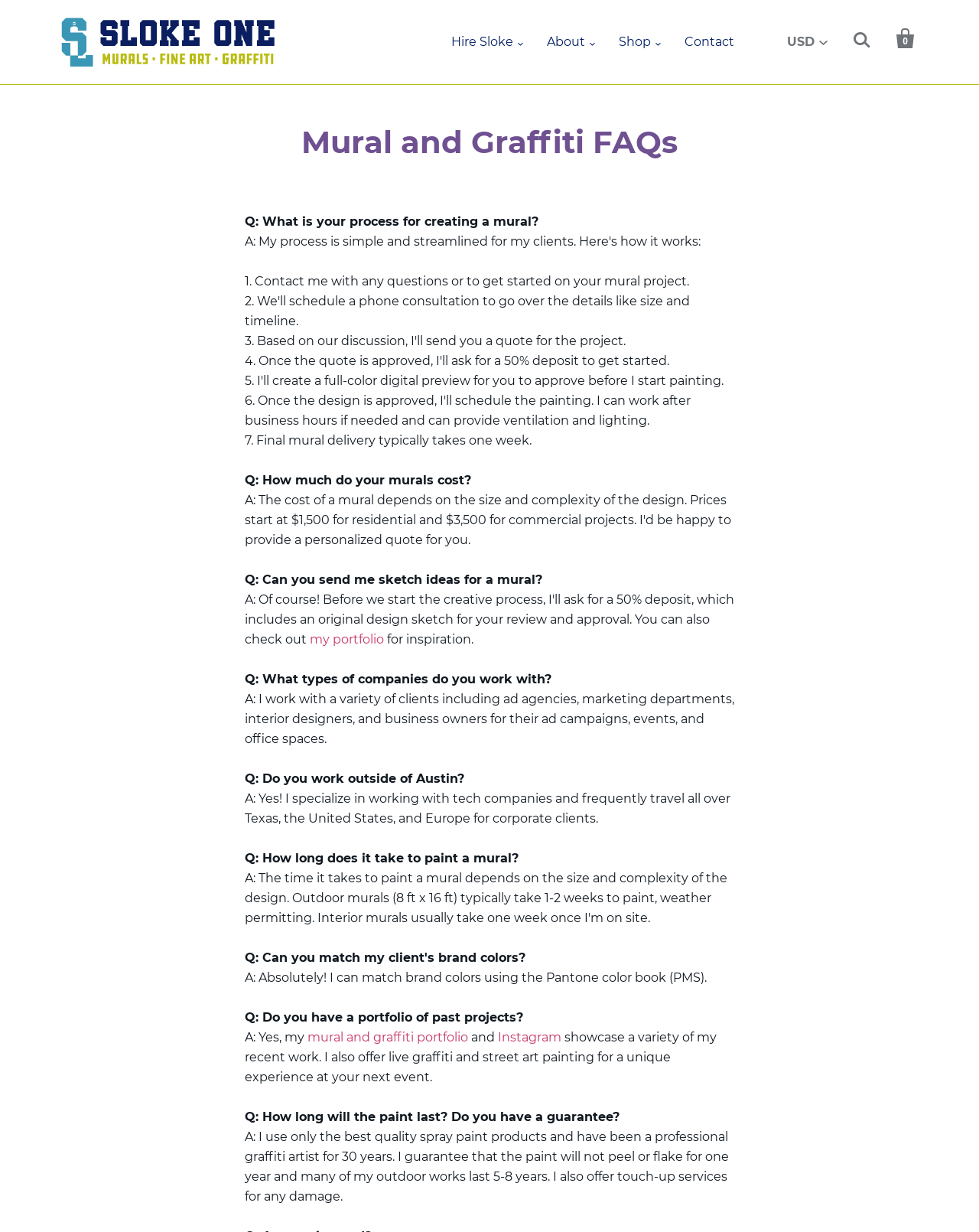Give a comprehensive overview of the webpage, including key elements.

This webpage is about Sloke One, a mural and graffiti artist, and it appears to be a FAQ page. At the top, there is a logo of Sloke One, which is an image with a link to the homepage. Next to the logo, there are four navigation links: "Hire Sloke", "About", "Shop", and "Contact". 

Below the navigation links, there is a heading "Mural and Graffiti FAQs" in a large font. Underneath the heading, there are several questions and answers about Sloke One's mural creation process, pricing, and services. 

The questions are listed in a vertical column, with the answers provided in paragraphs below each question. The questions include "What is your process for creating a mural?", "How much do your murals cost?", "Can you send me sketch ideas for a mural?", and several others. 

Some of the answers contain links to other pages, such as "my portfolio" and "mural and graffiti portfolio", which suggest that Sloke One has a collection of past projects that can be viewed. There is also a link to Instagram, which may showcase Sloke One's recent work. 

At the top right corner of the page, there is a currency symbol "USD" and a combobox that allows users to select a currency. Next to the combobox, there is a flag icon and a link to switch the language.